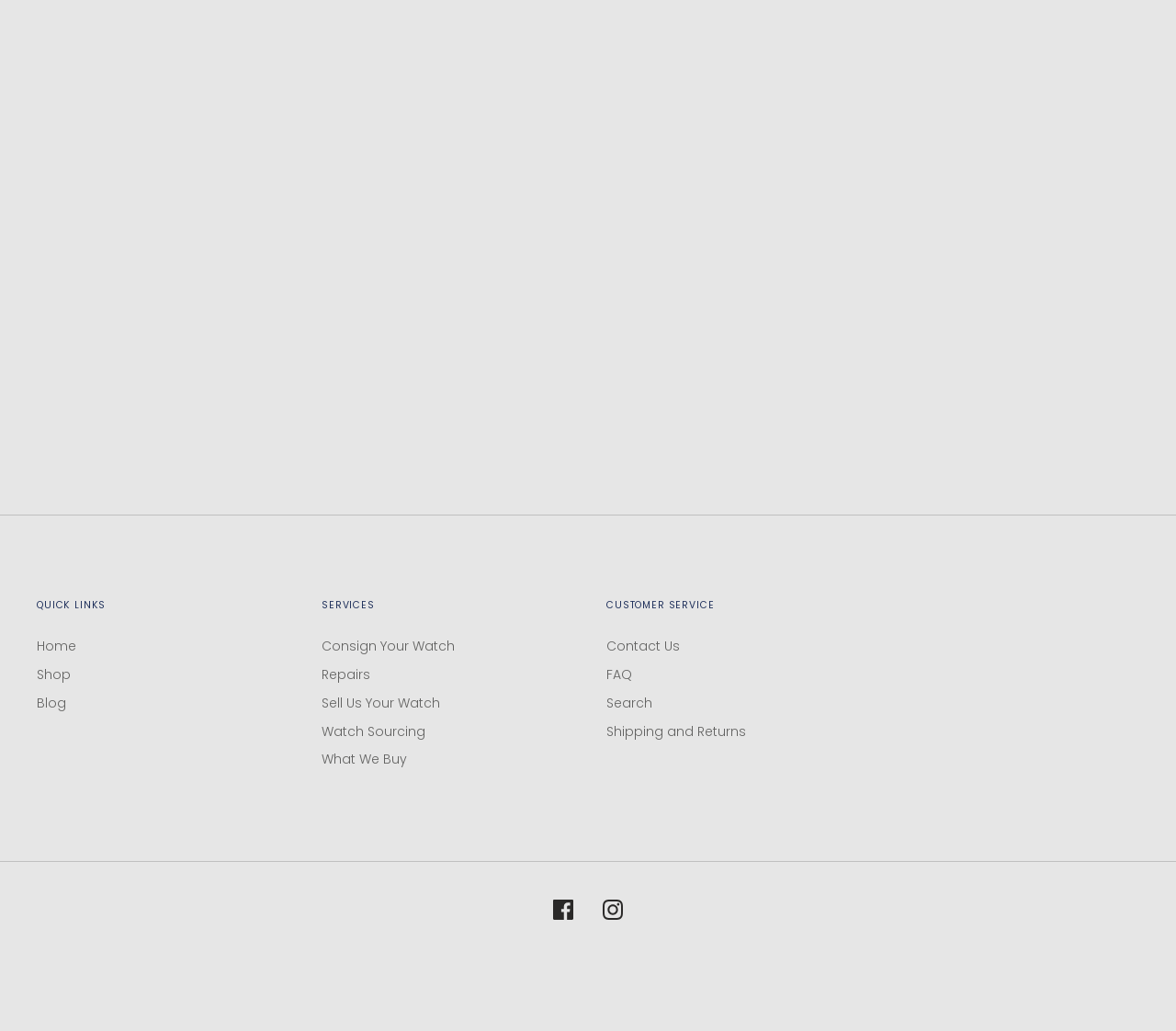Can you find the bounding box coordinates for the UI element given this description: "Sell Us Your Watch"? Provide the coordinates as four float numbers between 0 and 1: [left, top, right, bottom].

[0.273, 0.673, 0.374, 0.691]